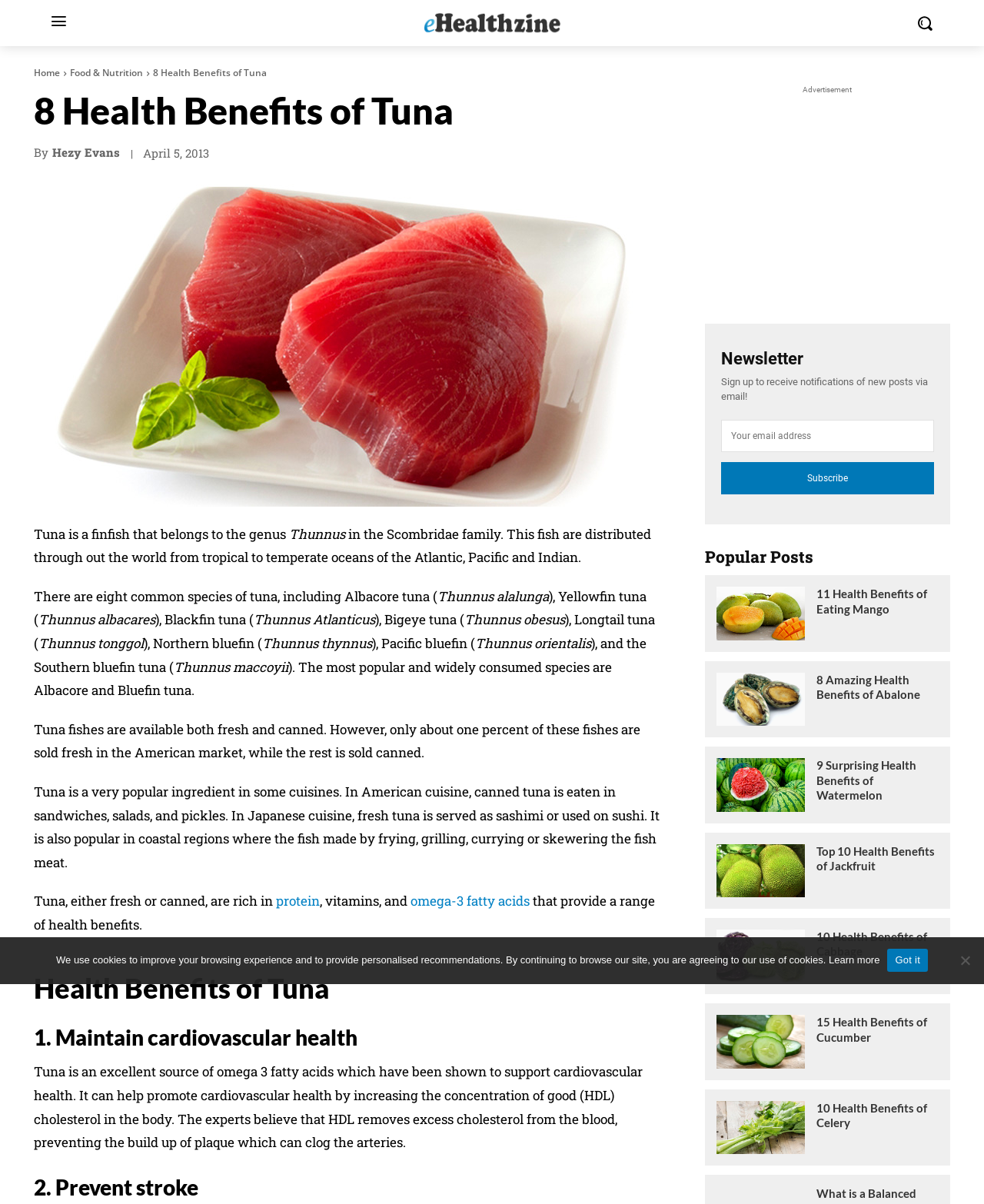From the webpage screenshot, identify the region described by omega-3 fatty acids. Provide the bounding box coordinates as (top-left x, top-left y, bottom-right x, bottom-right y), with each value being a floating point number between 0 and 1.

[0.417, 0.741, 0.538, 0.756]